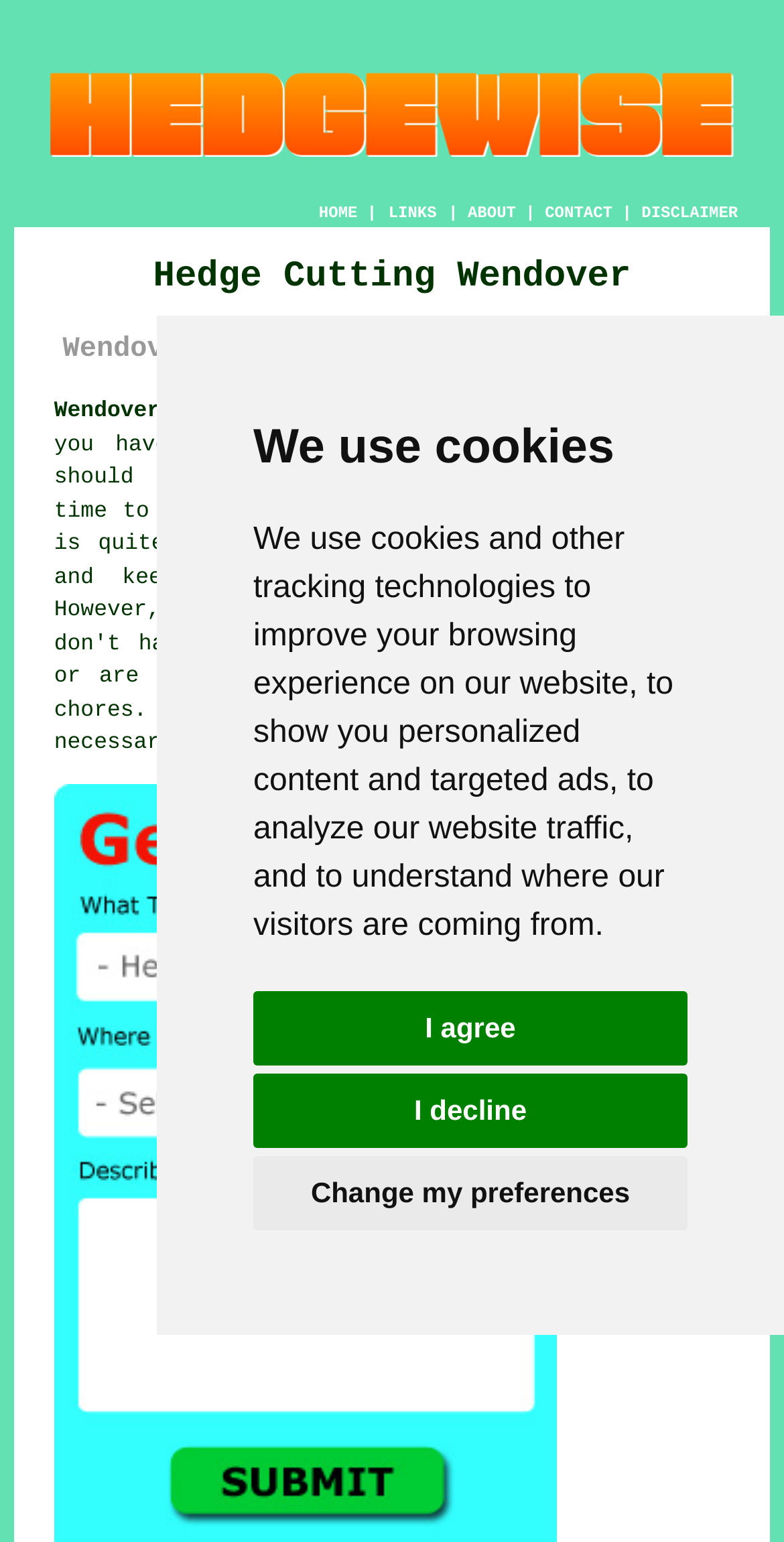What type of professionals are mentioned on the webpage?
Give a one-word or short phrase answer based on the image.

Hedge cutting professionals